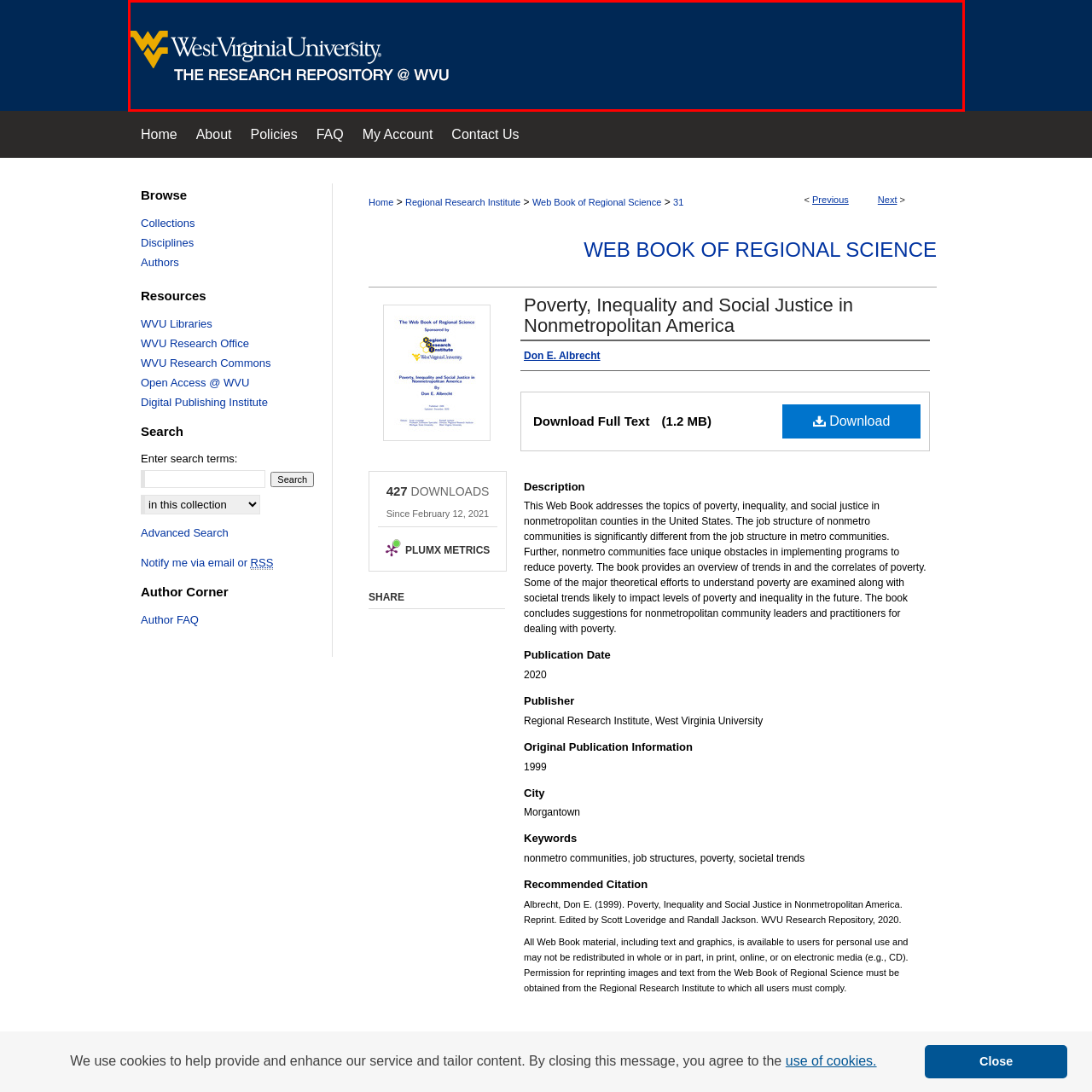Describe in detail what is happening in the image highlighted by the red border.

The image features a header for the West Virginia University (WVU) Research Repository. Displayed prominently is the university's name, "West Virginia University," alongside its distinctive logo. Below, the phrase "THE RESEARCH REPOSITORY @ WVU" indicates the platform's purpose as a collection of scholarly works and research materials associated with the university. The background is a deep blue, creating a professional and academic tone, which complements the institution's focus on research and education. This visual element effectively signifies WVU's commitment to providing access to academic resources and fosters an environment of learning and inquiry.